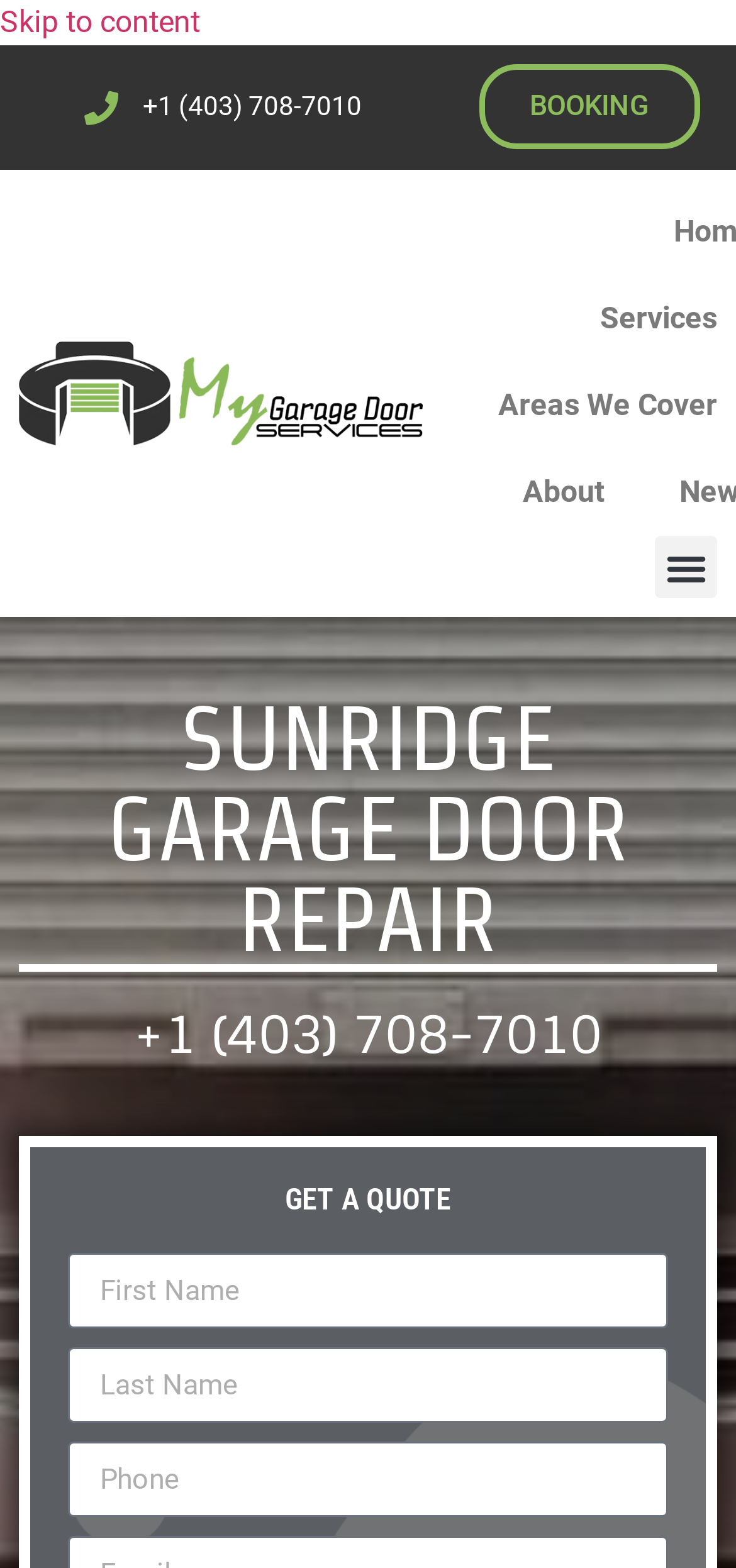Specify the bounding box coordinates of the region I need to click to perform the following instruction: "Fill in the First Name field". The coordinates must be four float numbers in the range of 0 to 1, i.e., [left, top, right, bottom].

[0.092, 0.799, 0.908, 0.847]